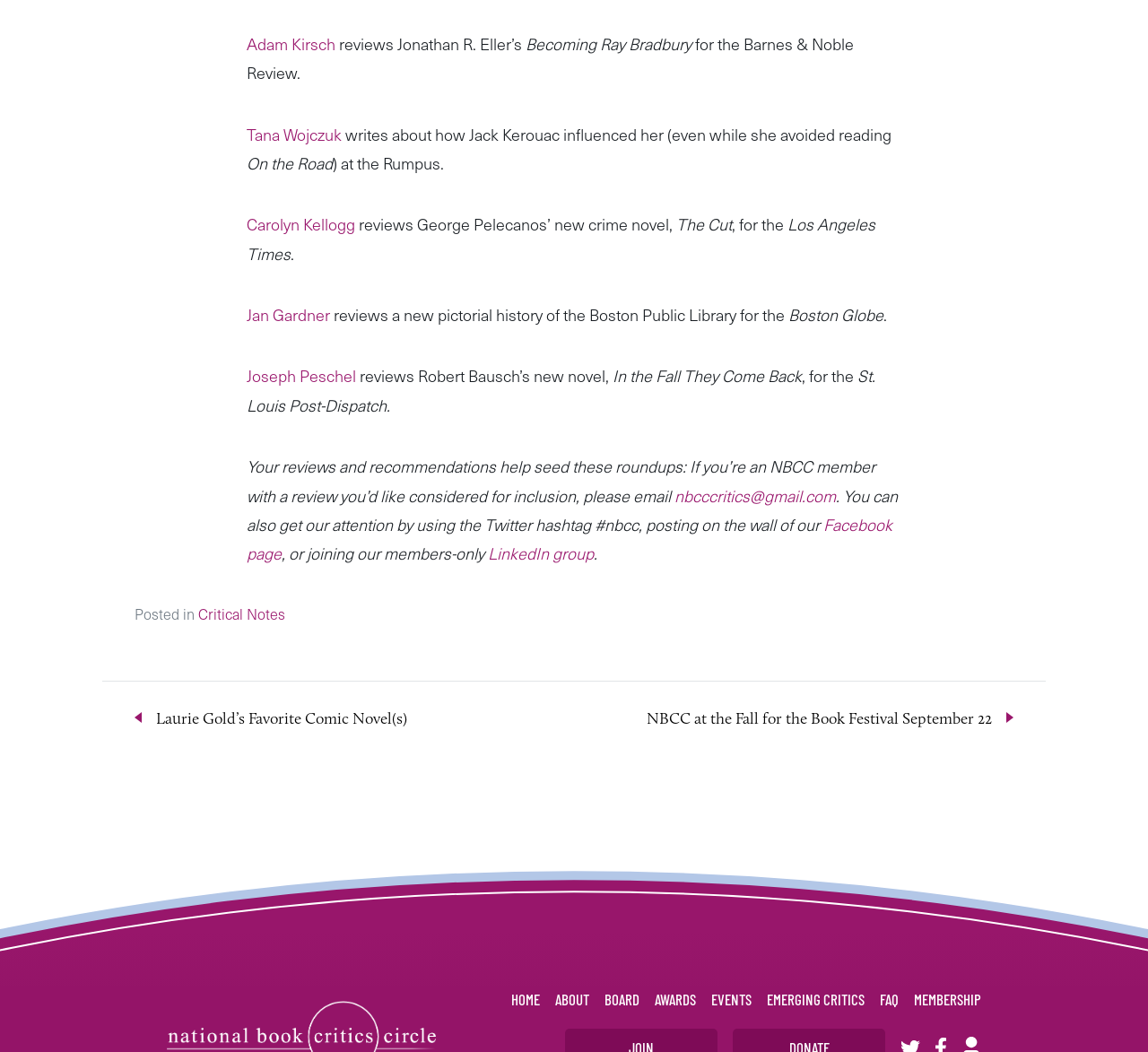What is the name of the Facebook page that can be used to get attention?
Please answer the question with a detailed response using the information from the screenshot.

I found the answer by looking at the link element that mentions the Facebook page. The text says that you can also get attention by posting on the wall of our Facebook page.